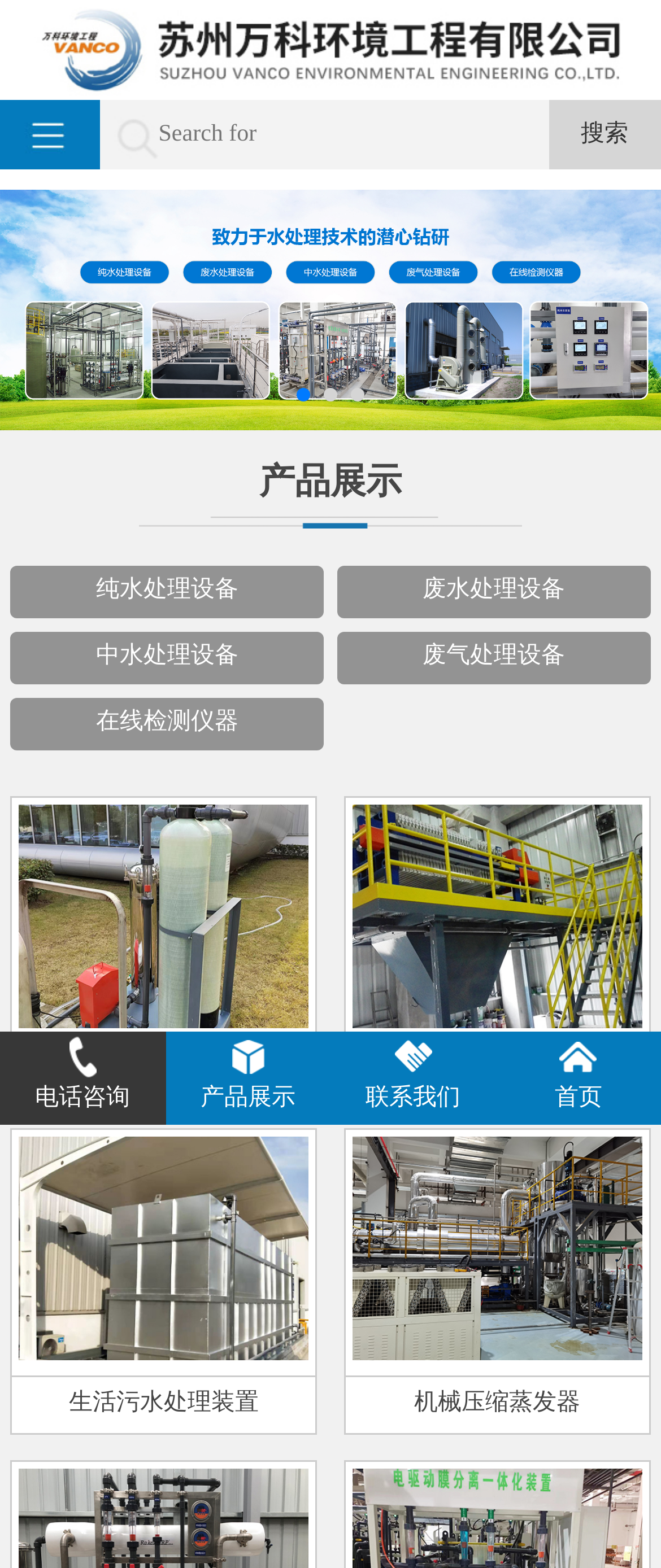How many navigation links are there at the bottom?
Examine the image and give a concise answer in one word or a short phrase.

4